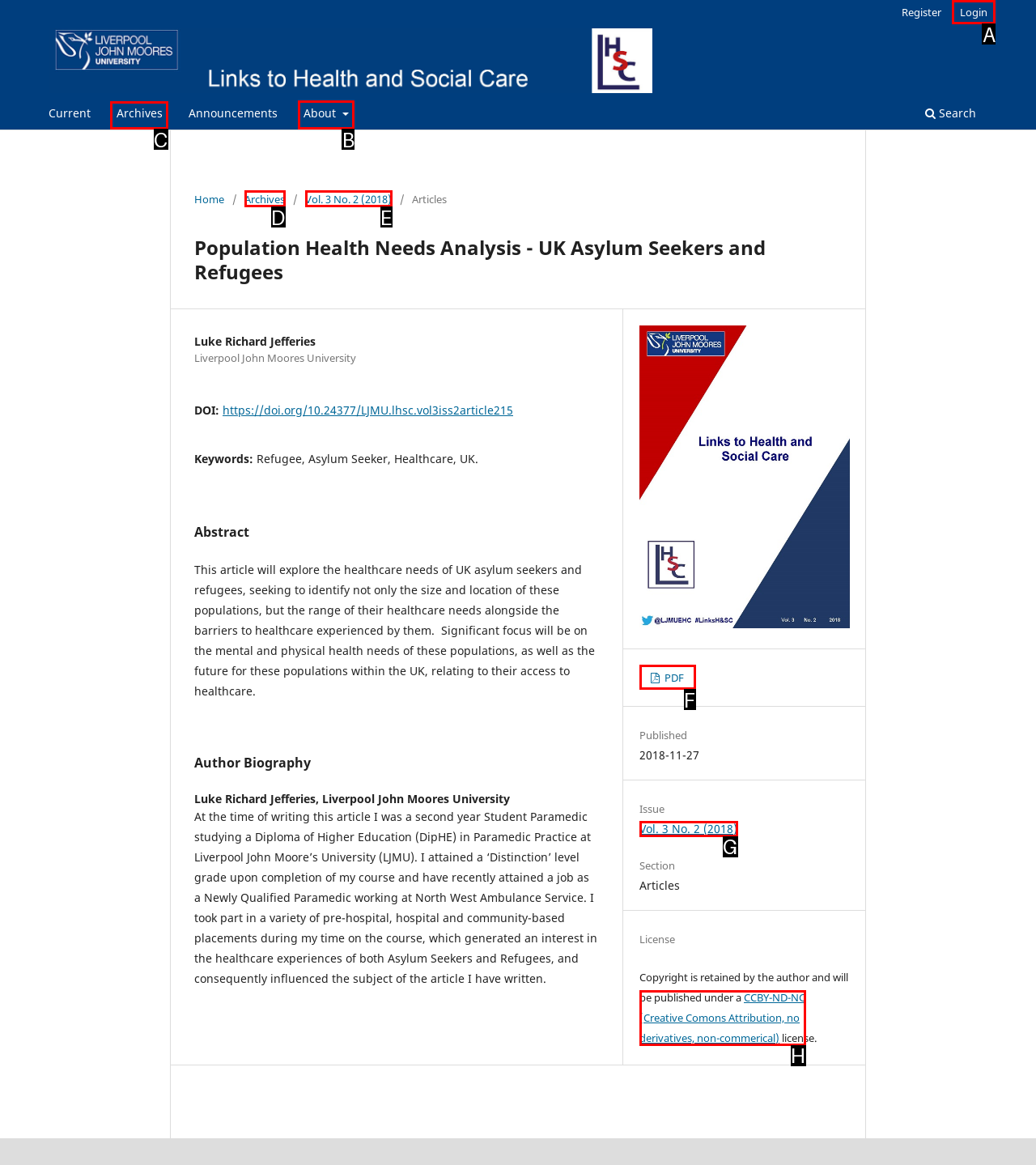Select the appropriate HTML element to click on to finish the task: View OUR PROJECTS.
Answer with the letter corresponding to the selected option.

None